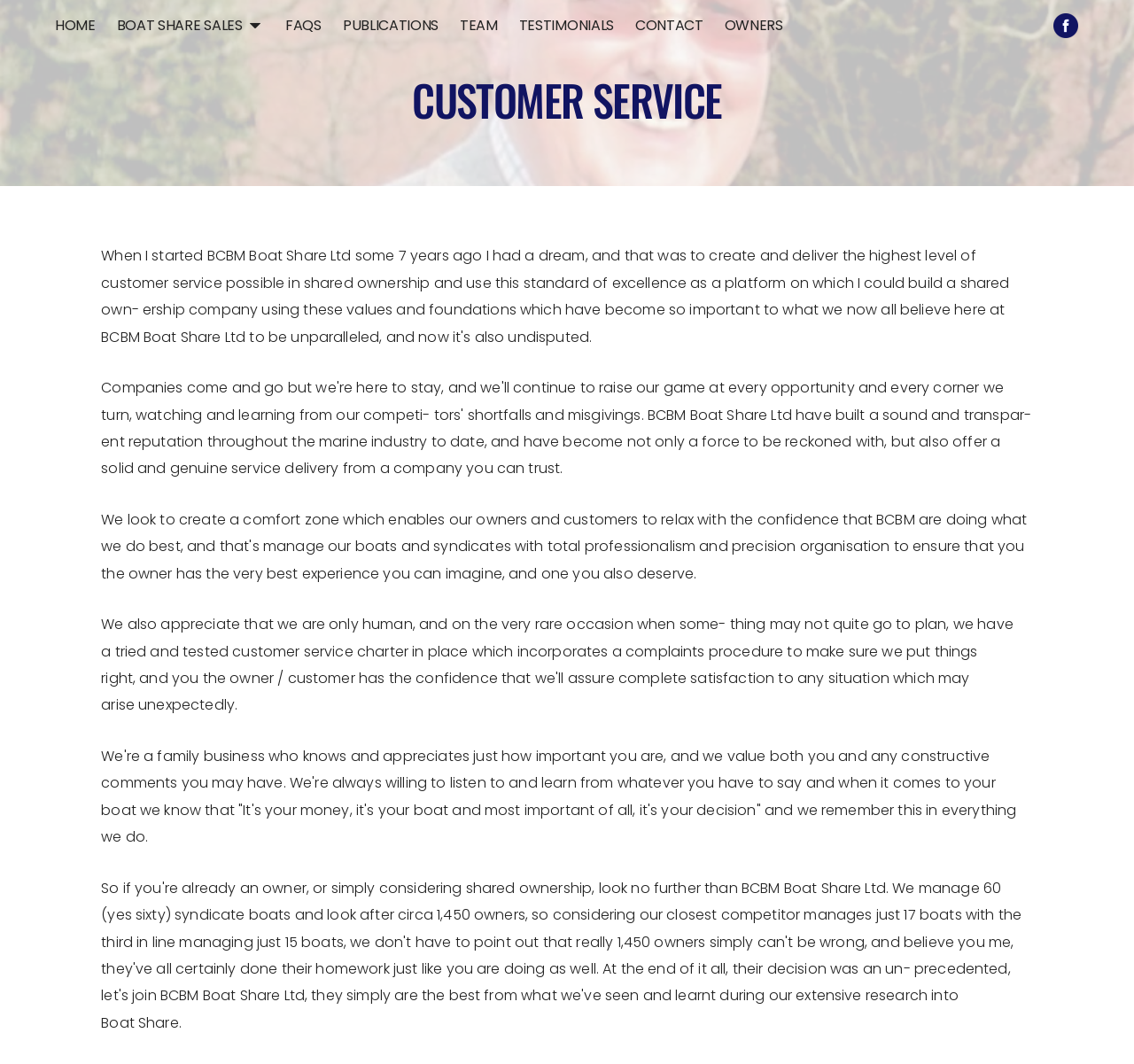Please indicate the bounding box coordinates for the clickable area to complete the following task: "contact us". The coordinates should be specified as four float numbers between 0 and 1, i.e., [left, top, right, bottom].

[0.551, 0.0, 0.629, 0.047]